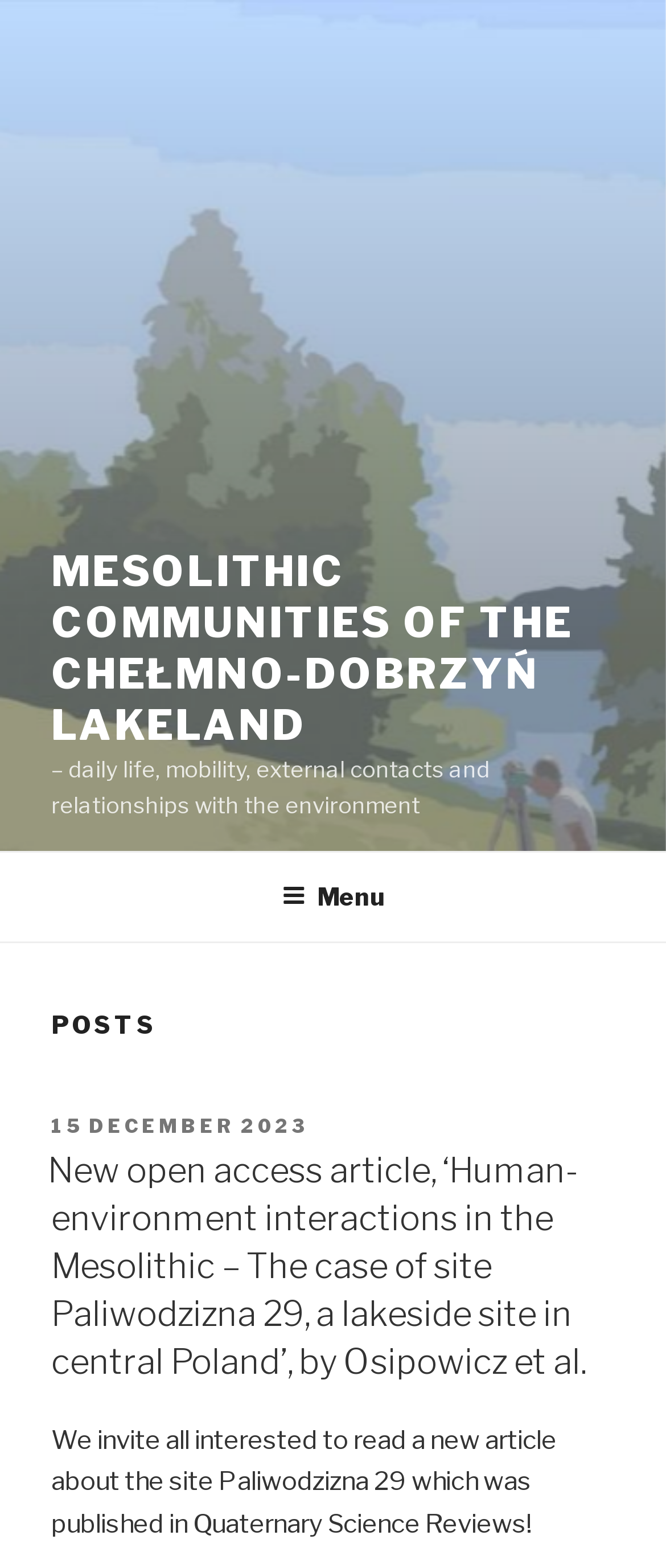Please extract the primary headline from the webpage.

MESOLITHIC COMMUNITIES OF THE CHEŁMNO-DOBRZYŃ LAKELAND